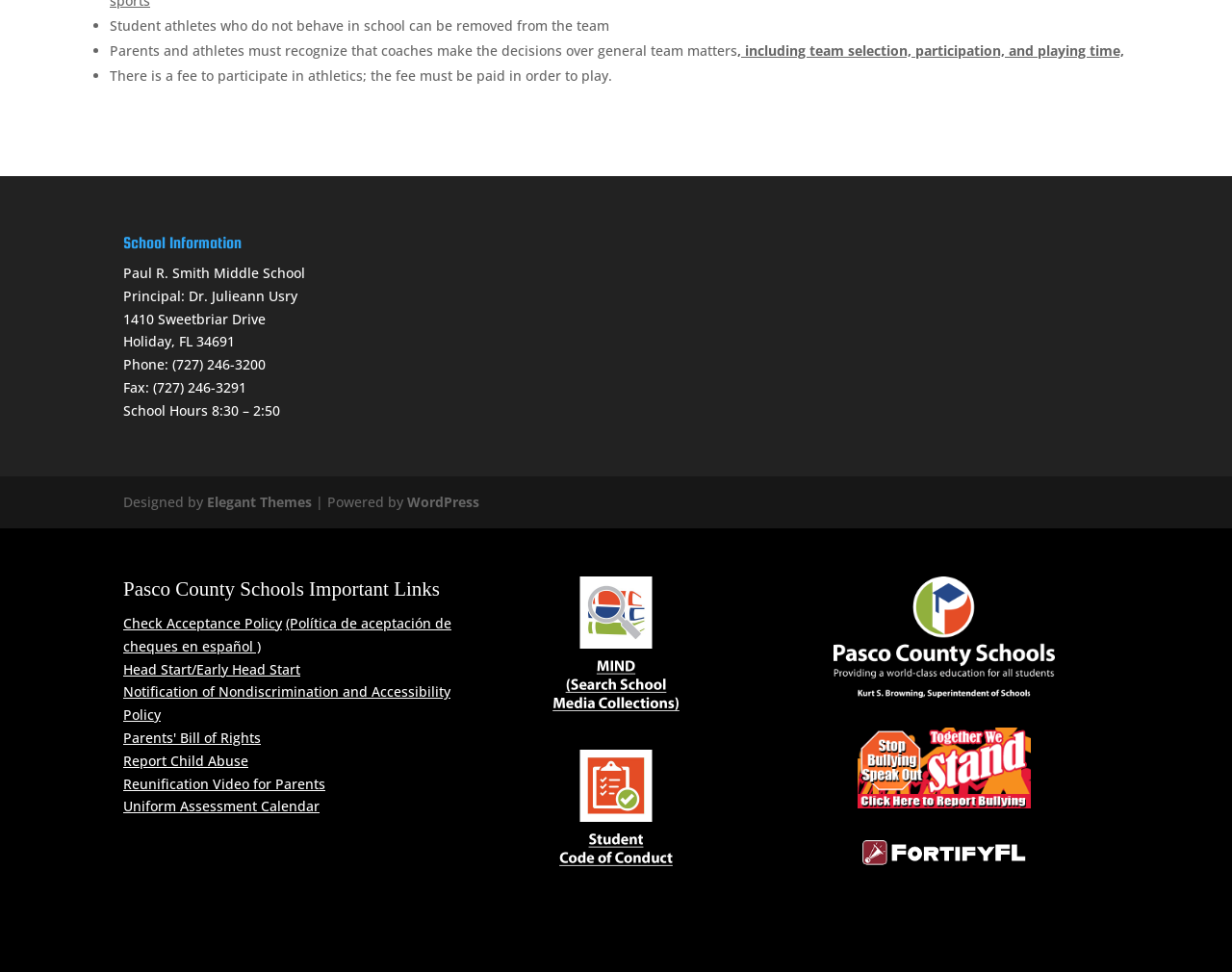Identify the bounding box coordinates for the element you need to click to achieve the following task: "Click the 'Elegant Themes' link". The coordinates must be four float values ranging from 0 to 1, formatted as [left, top, right, bottom].

[0.168, 0.507, 0.253, 0.526]